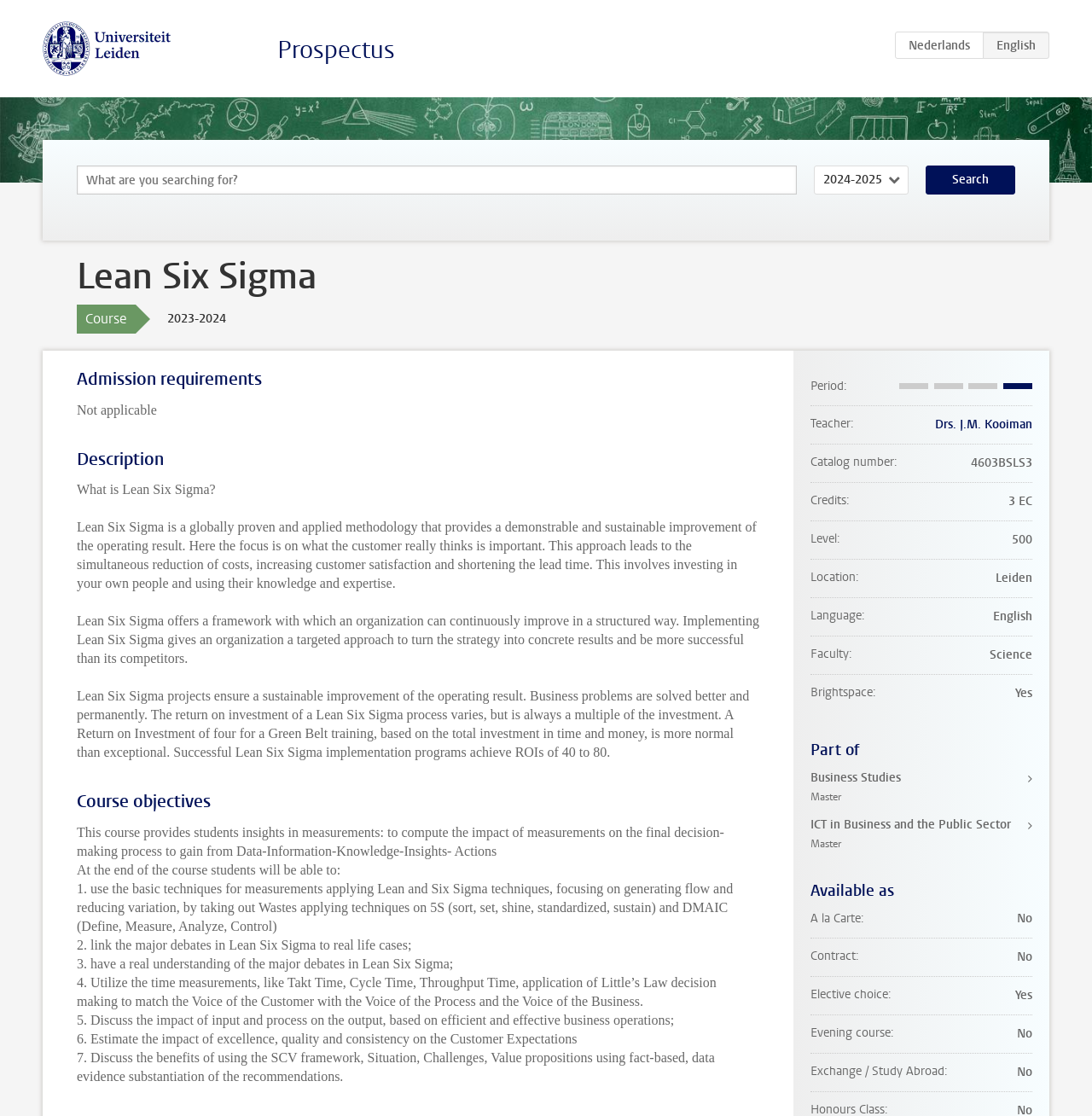Pinpoint the bounding box coordinates of the element you need to click to execute the following instruction: "Check the course objectives". The bounding box should be represented by four float numbers between 0 and 1, in the format [left, top, right, bottom].

[0.07, 0.708, 0.695, 0.729]